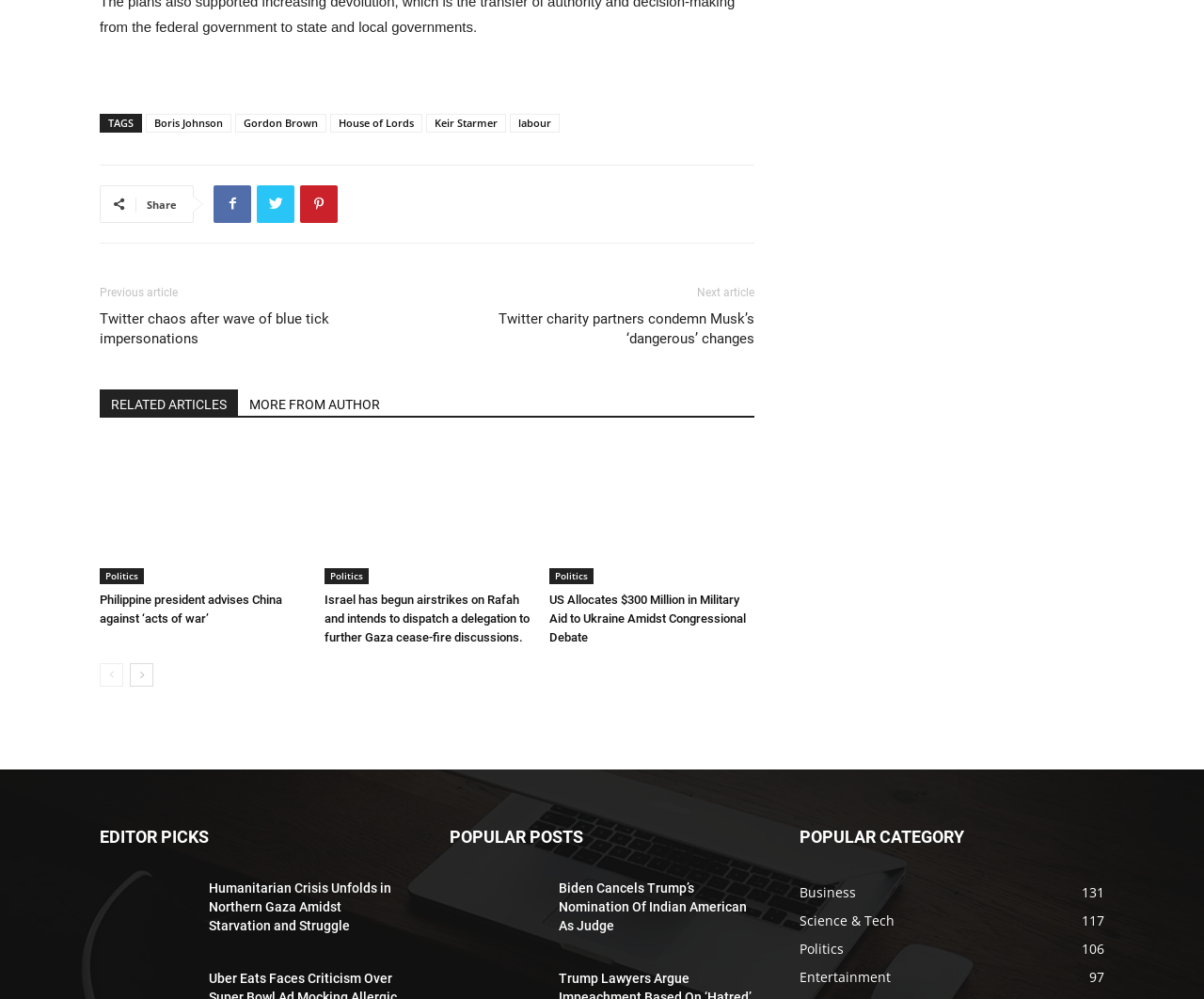How many links are there in the 'RELATED ARTICLES MORE FROM AUTHOR' section?
Provide a fully detailed and comprehensive answer to the question.

The 'RELATED ARTICLES MORE FROM AUTHOR' section contains two links, 'RELATED ARTICLES' and 'MORE FROM AUTHOR', which are listed horizontally.